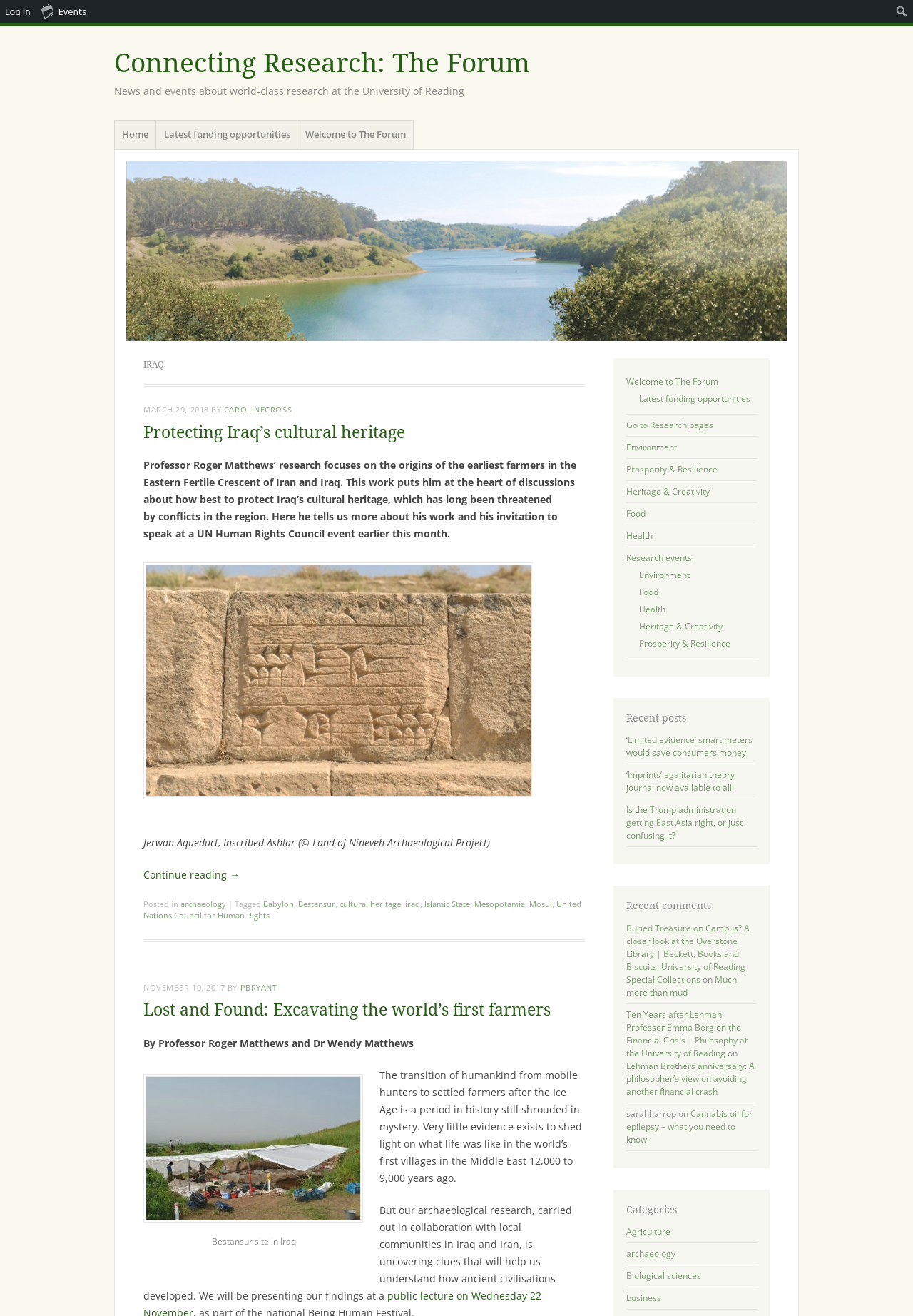Determine the bounding box for the UI element that matches this description: "title="Connecting Research: The Forum"".

[0.138, 0.123, 0.862, 0.259]